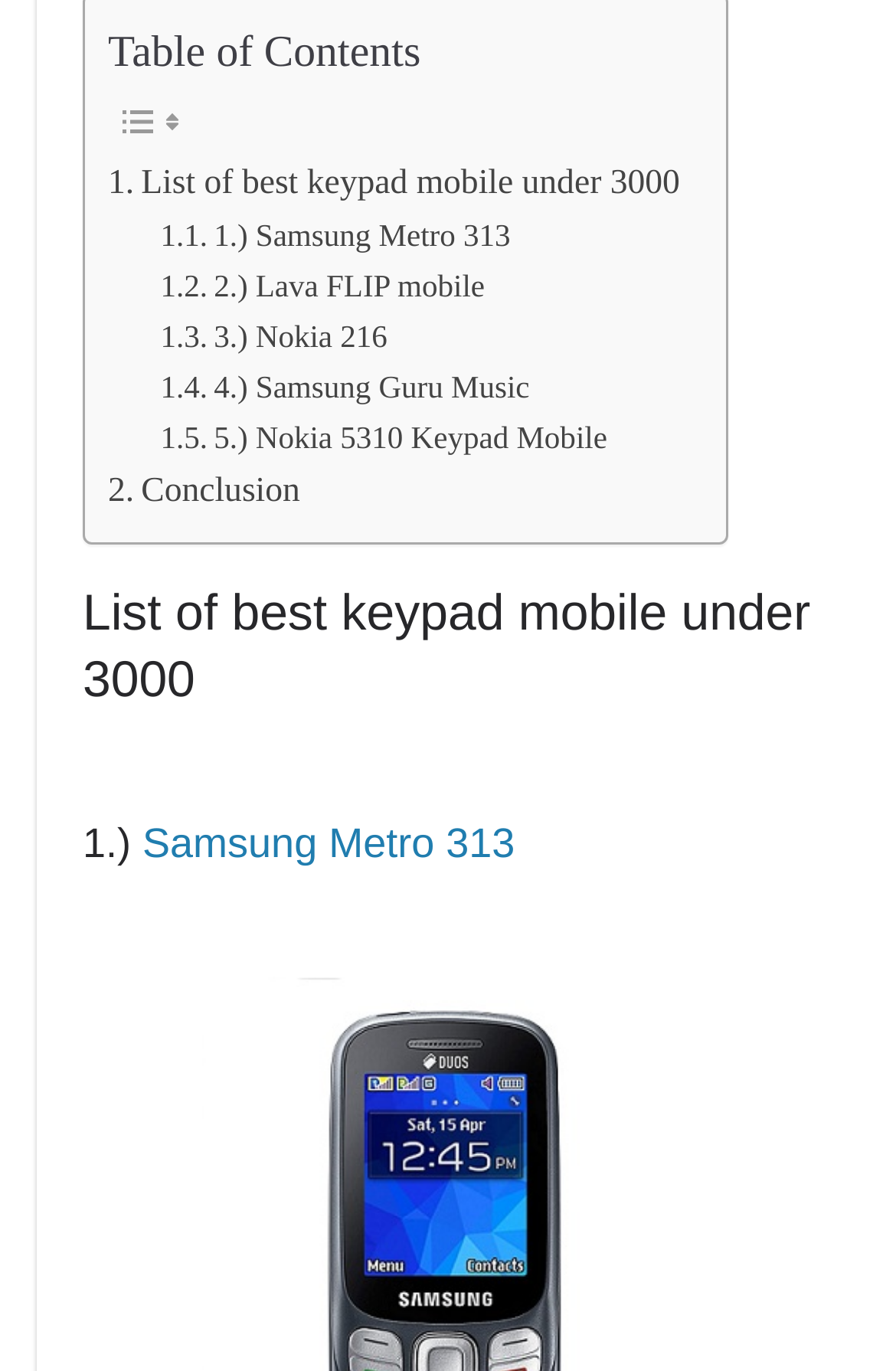Determine the bounding box coordinates of the section to be clicked to follow the instruction: "View the details of Nokia 216". The coordinates should be given as four float numbers between 0 and 1, formatted as [left, top, right, bottom].

[0.179, 0.228, 0.432, 0.264]